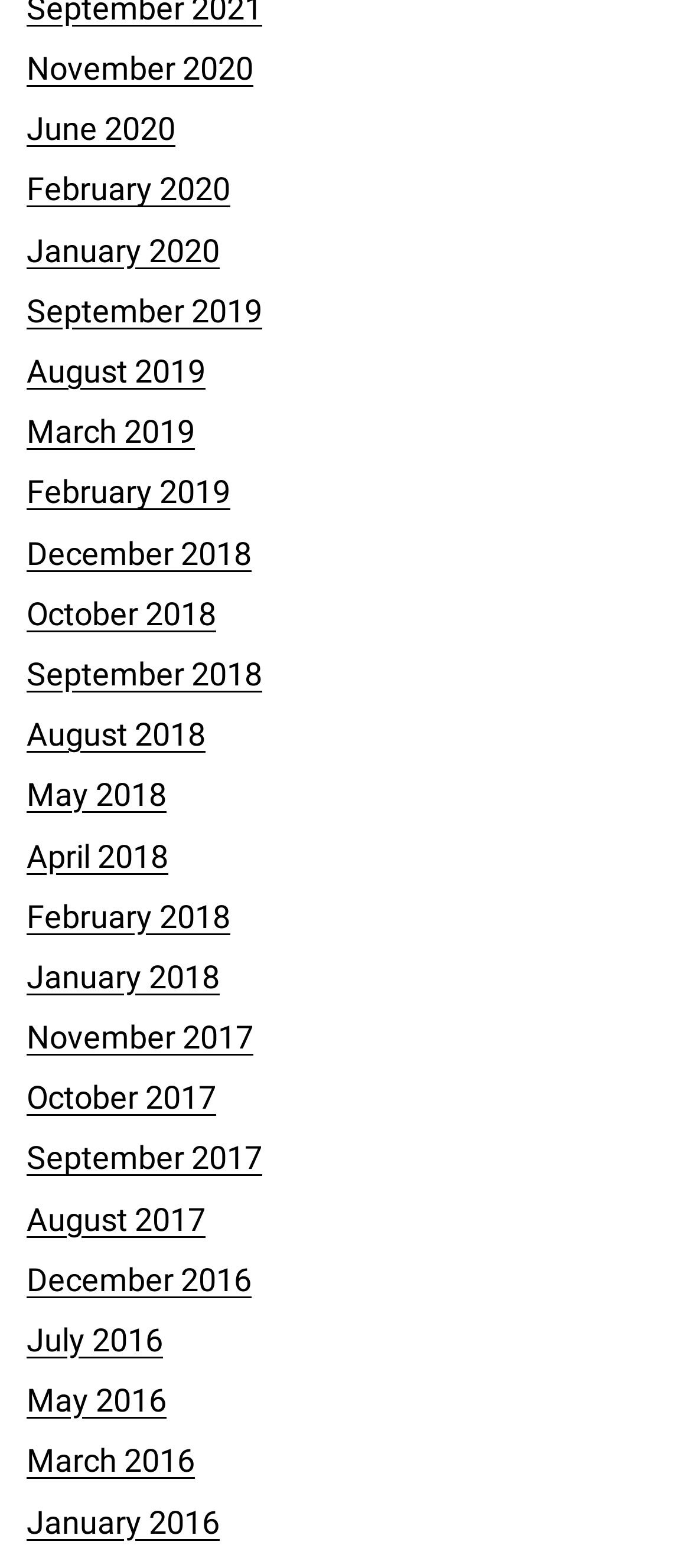Can you find the bounding box coordinates for the element that needs to be clicked to execute this instruction: "view May 2016"? The coordinates should be given as four float numbers between 0 and 1, i.e., [left, top, right, bottom].

[0.038, 0.881, 0.241, 0.905]